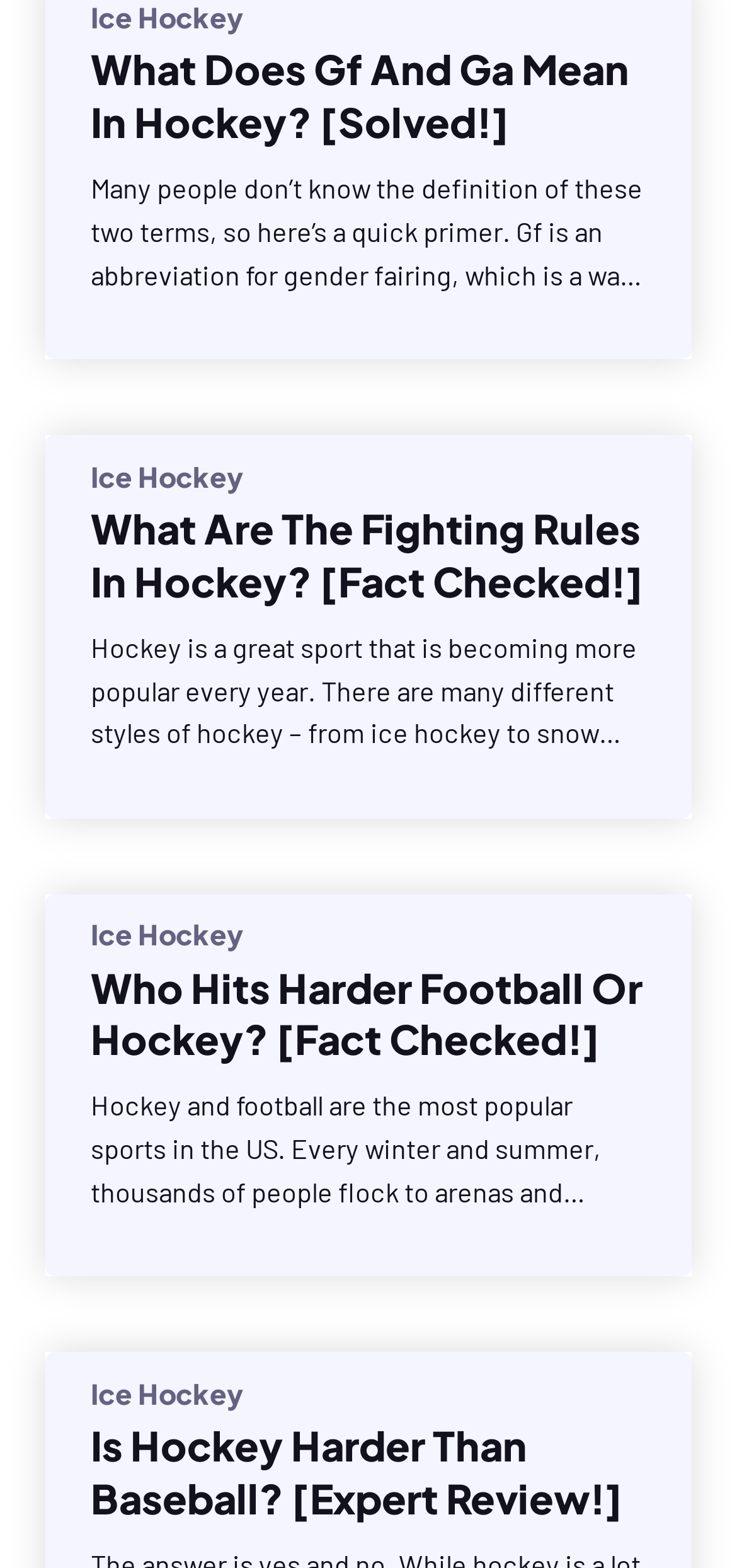Please locate the bounding box coordinates for the element that should be clicked to achieve the following instruction: "Visit the ice hockey page". Ensure the coordinates are given as four float numbers between 0 and 1, i.e., [left, top, right, bottom].

[0.123, 0.0, 0.331, 0.022]